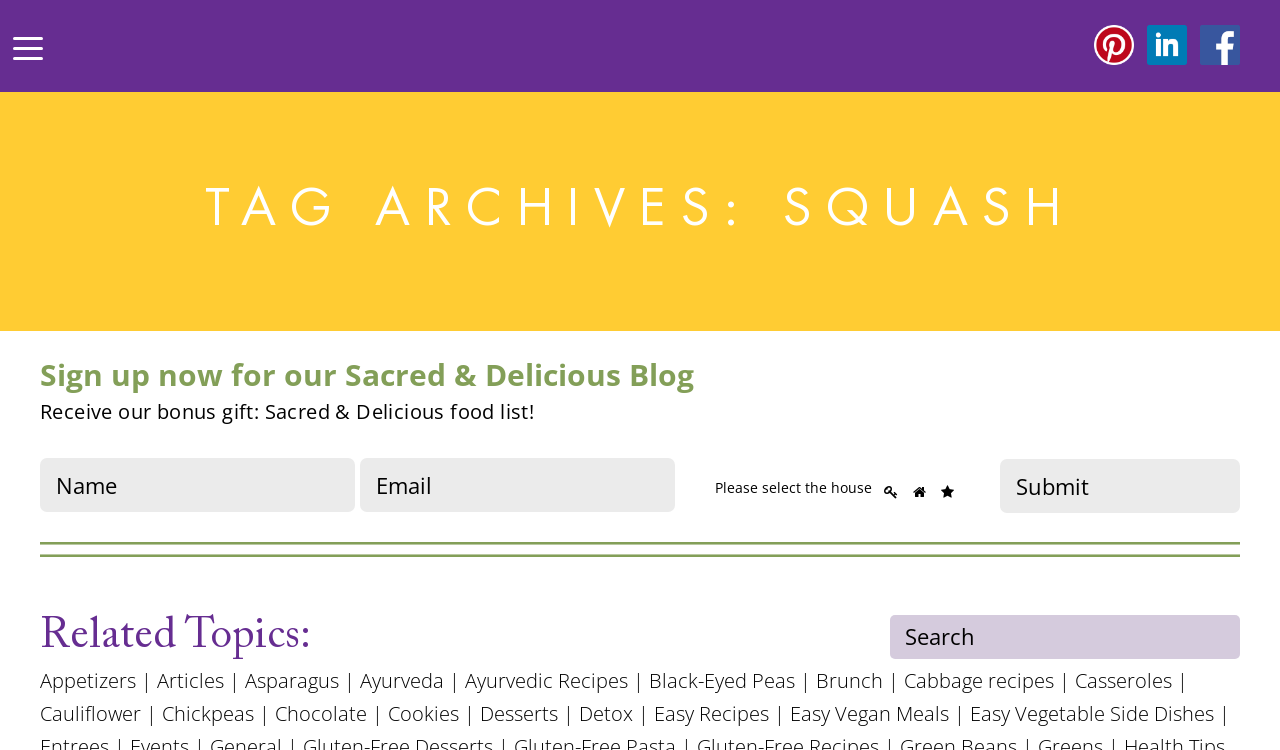Given the element description, predict the bounding box coordinates in the format (top-left x, top-left y, bottom-right x, bottom-right y), using floating point numbers between 0 and 1: Easy Vegetable Side Dishes

[0.758, 0.933, 0.948, 0.969]